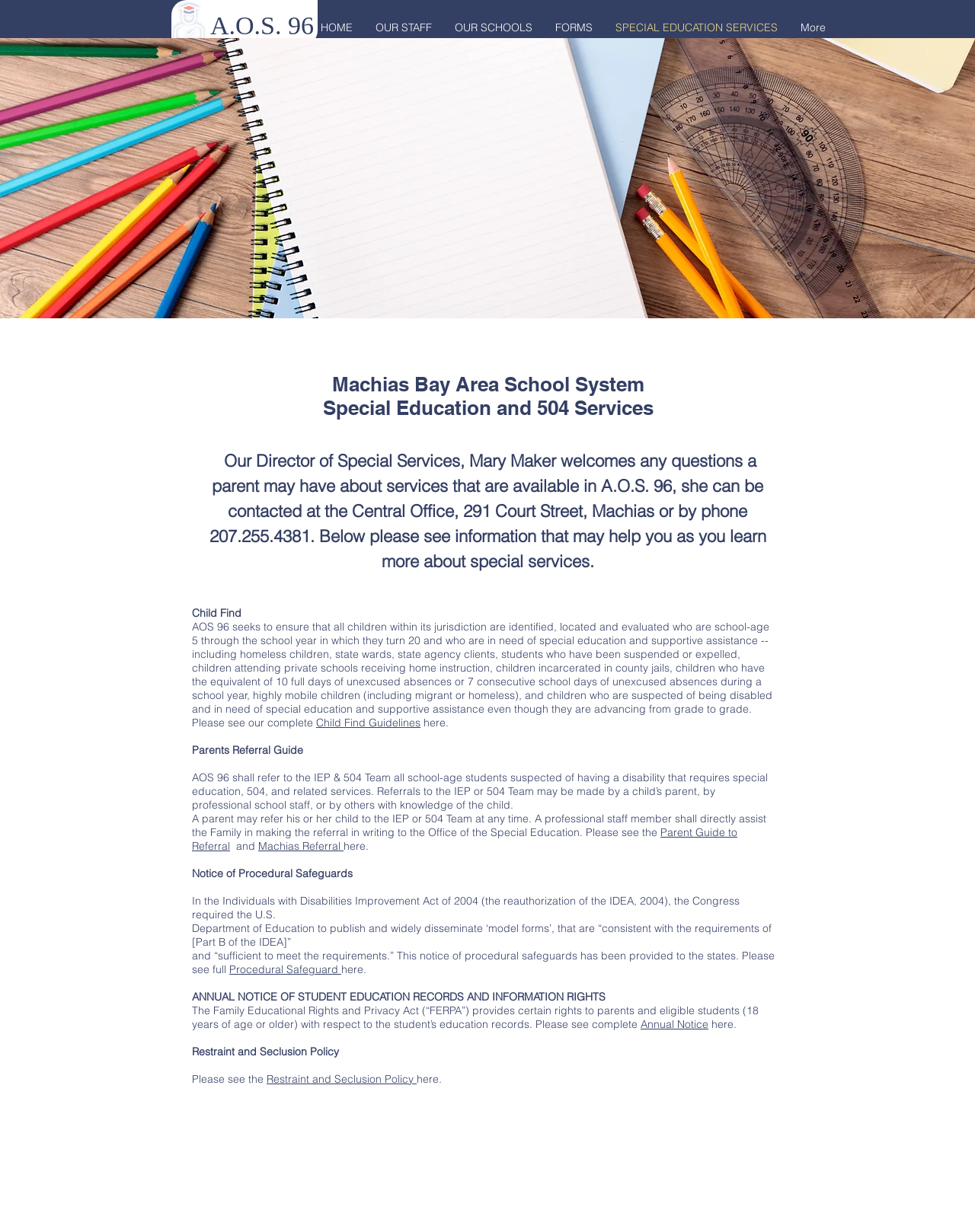Using the description: "More", determine the UI element's bounding box coordinates. Ensure the coordinates are in the format of four float numbers between 0 and 1, i.e., [left, top, right, bottom].

[0.809, 0.007, 0.859, 0.038]